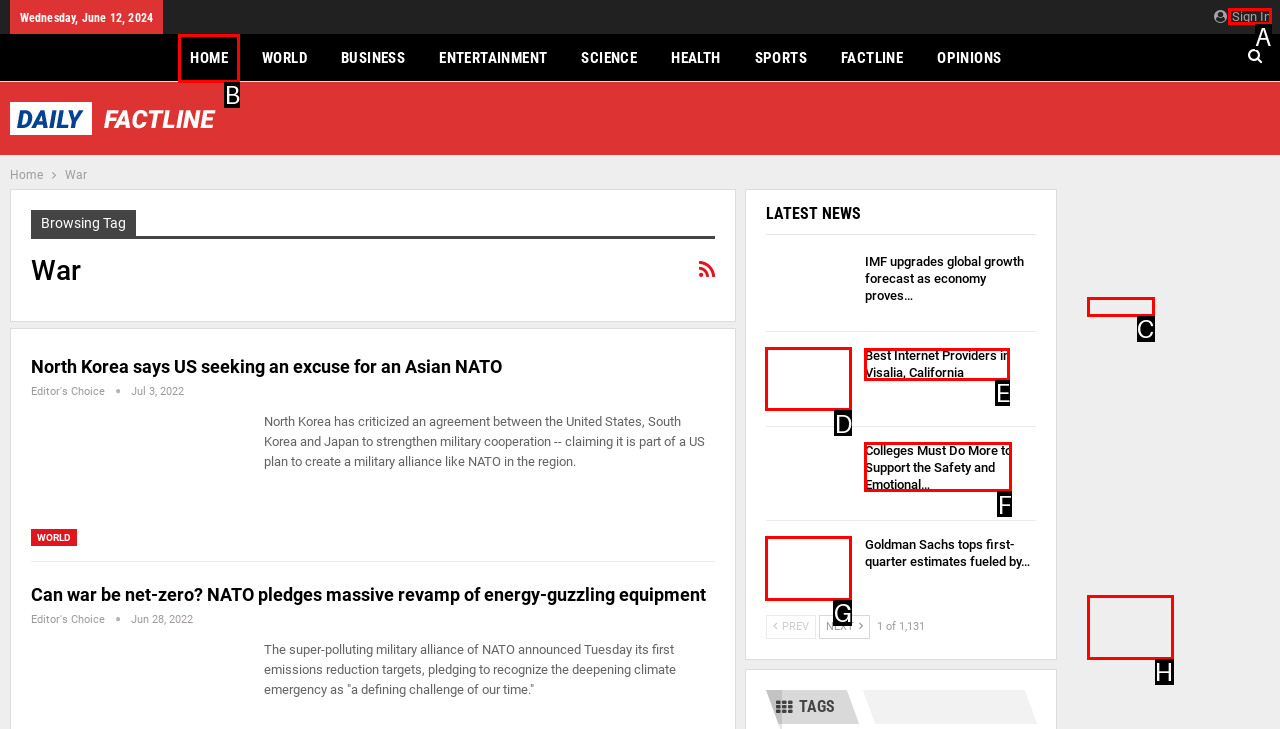Pick the option that should be clicked to perform the following task: click the link to 英国代写论文网
Answer with the letter of the selected option from the available choices.

None